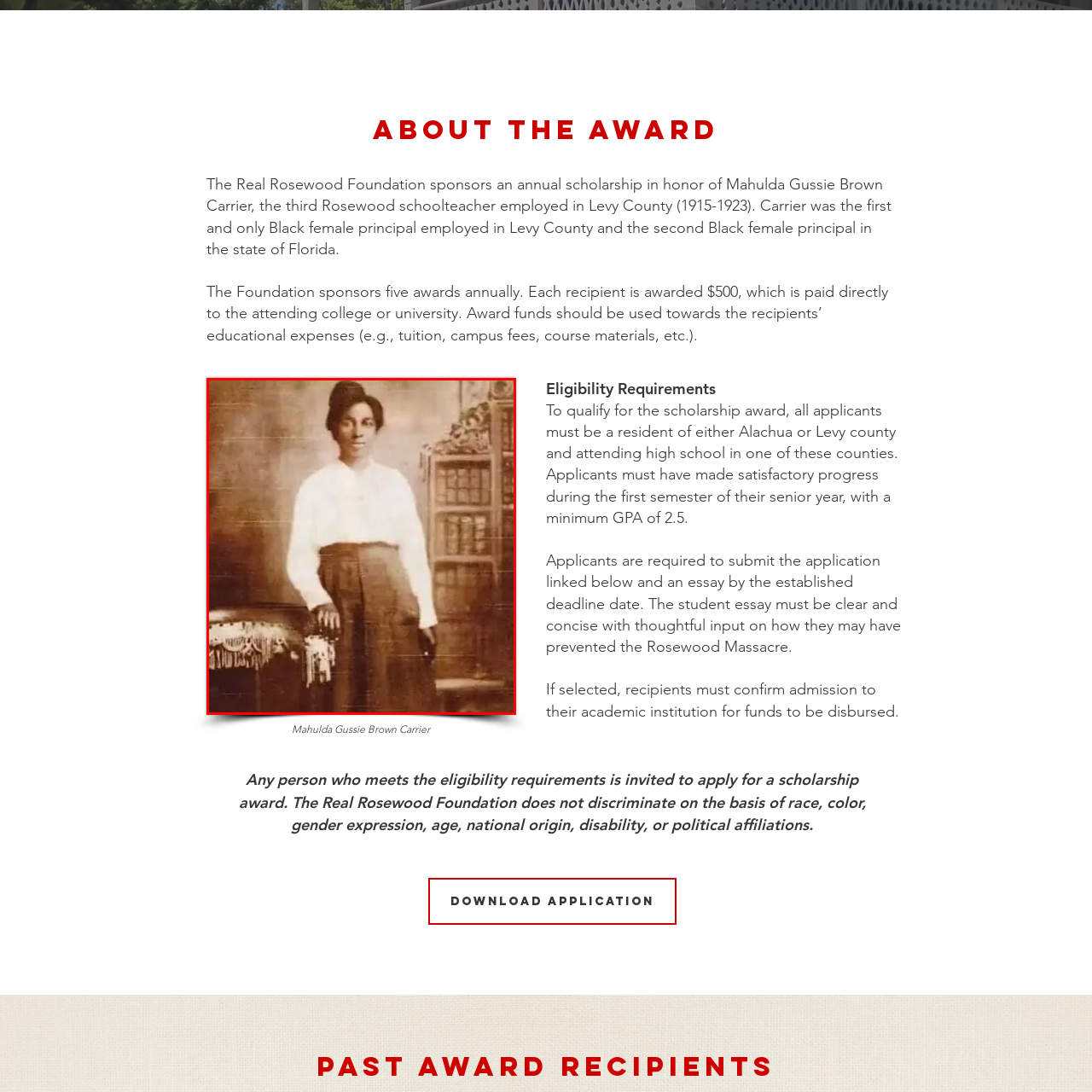Focus your attention on the picture enclosed within the red border and formulate a detailed answer to the question below, using the image as your primary reference: 
What is the purpose of The Real Rosewood Foundation's annual scholarships?

As stated in the caption, The Real Rosewood Foundation sponsors annual scholarships to support students pursuing higher education, which is a way to commemorate Mahulda Gussie Brown Carrier's contributions to the community and education.